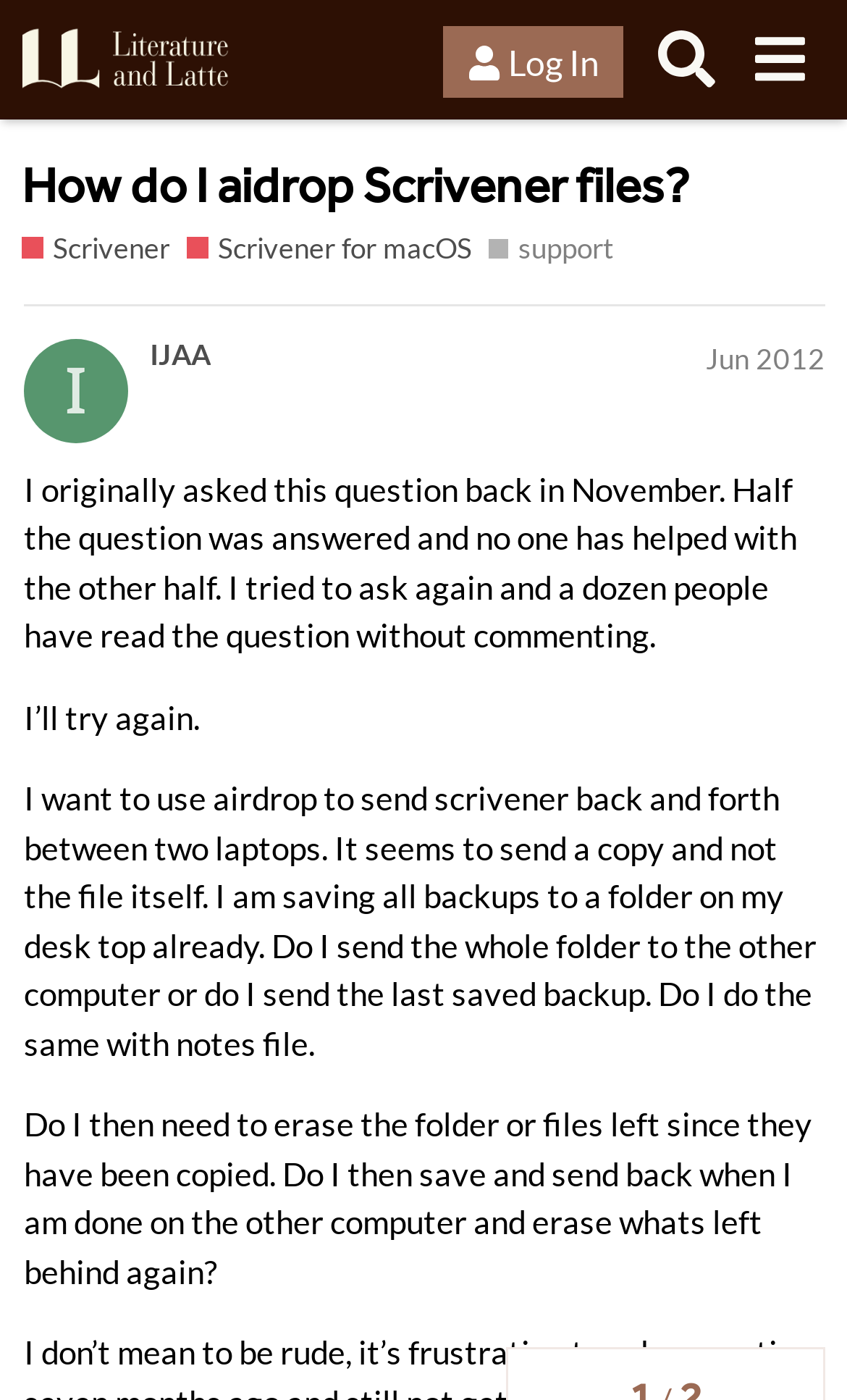What is the purpose of the 'Scrivener for macOS' section?
Using the details shown in the screenshot, provide a comprehensive answer to the question.

The 'Scrivener for macOS' section is a link that allows users to ask for help, report bugs, or give feedback for Scrivener for macOS.